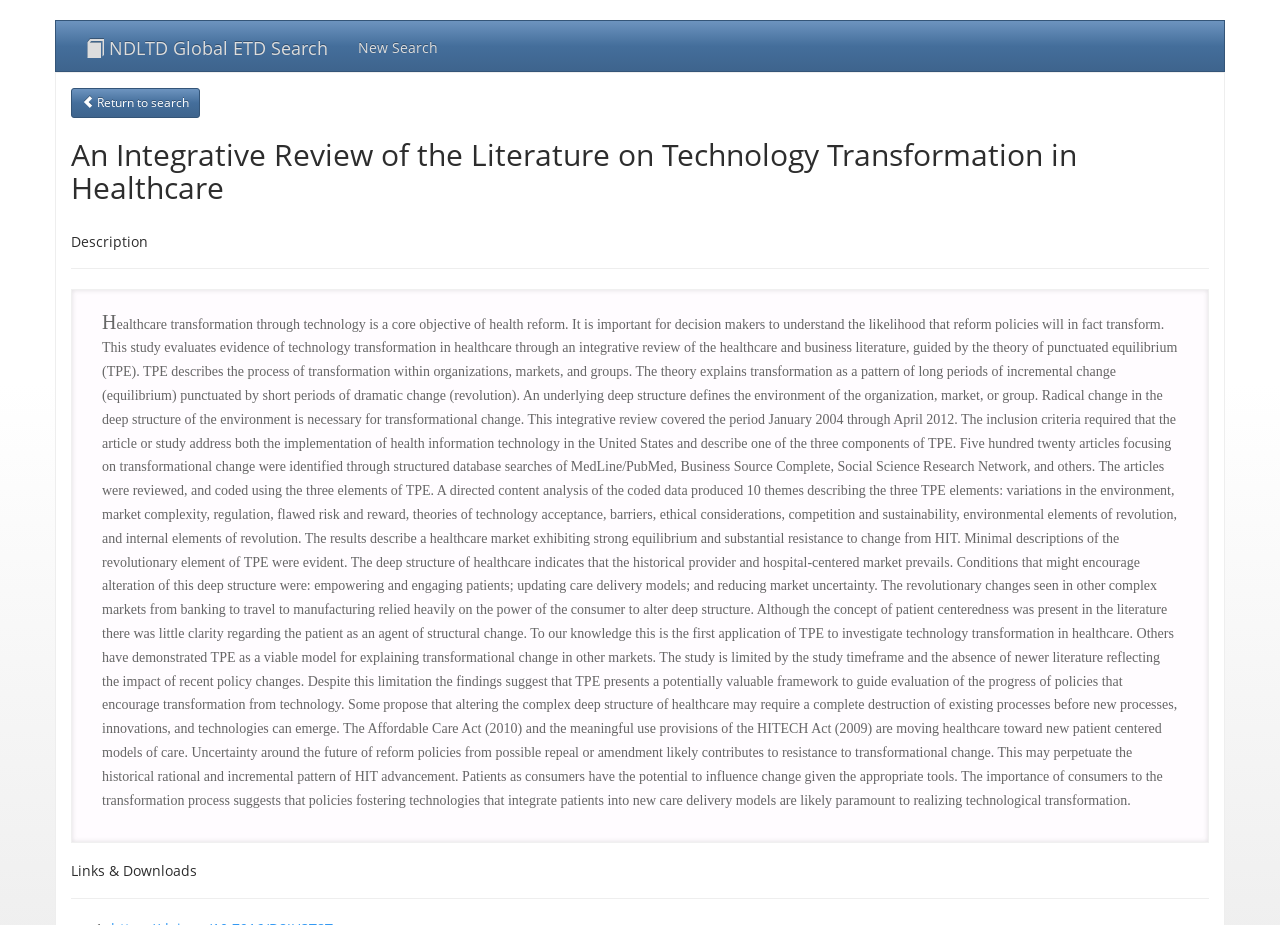Highlight the bounding box of the UI element that corresponds to this description: "01843 799121".

None